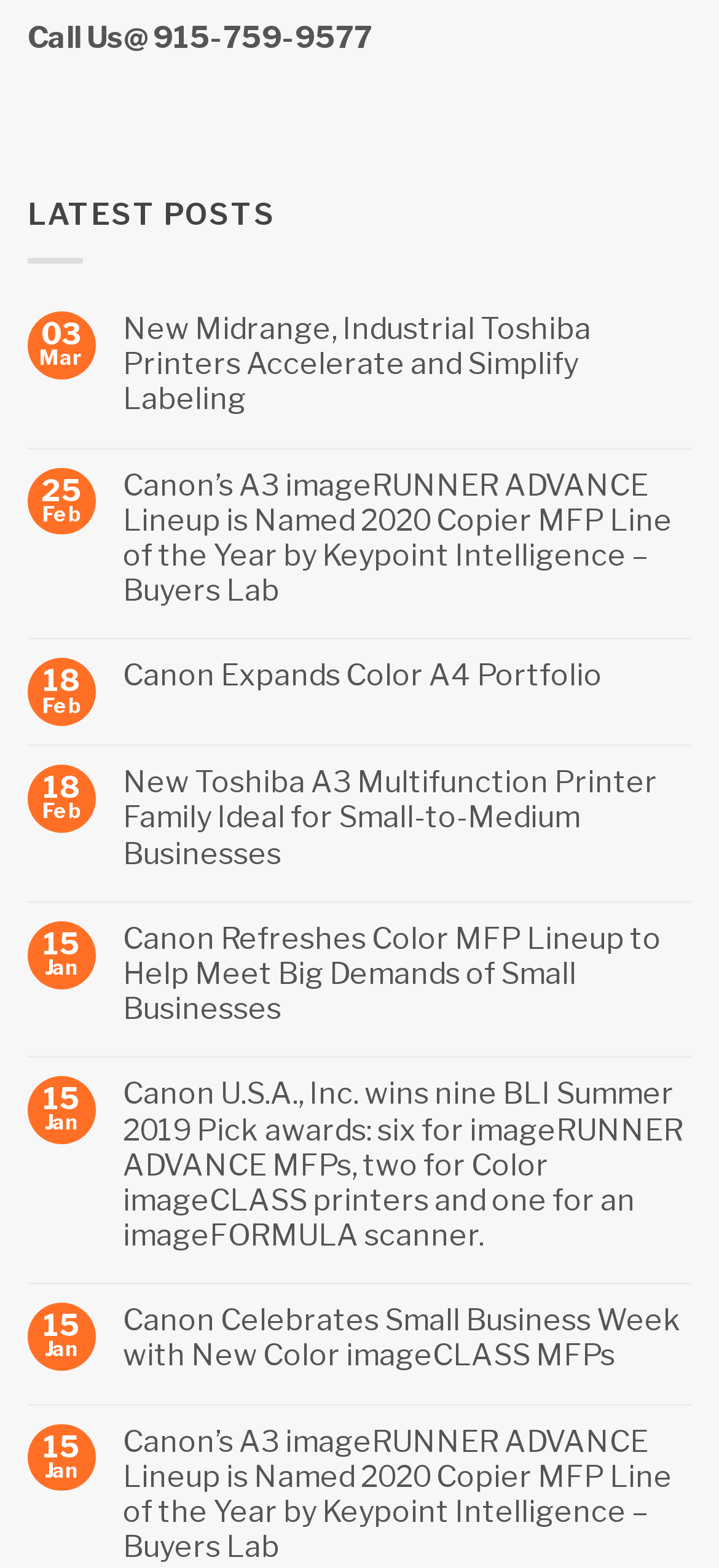Identify the bounding box coordinates for the element you need to click to achieve the following task: "Call the phone number". Provide the bounding box coordinates as four float numbers between 0 and 1, in the form [left, top, right, bottom].

[0.038, 0.013, 0.518, 0.035]